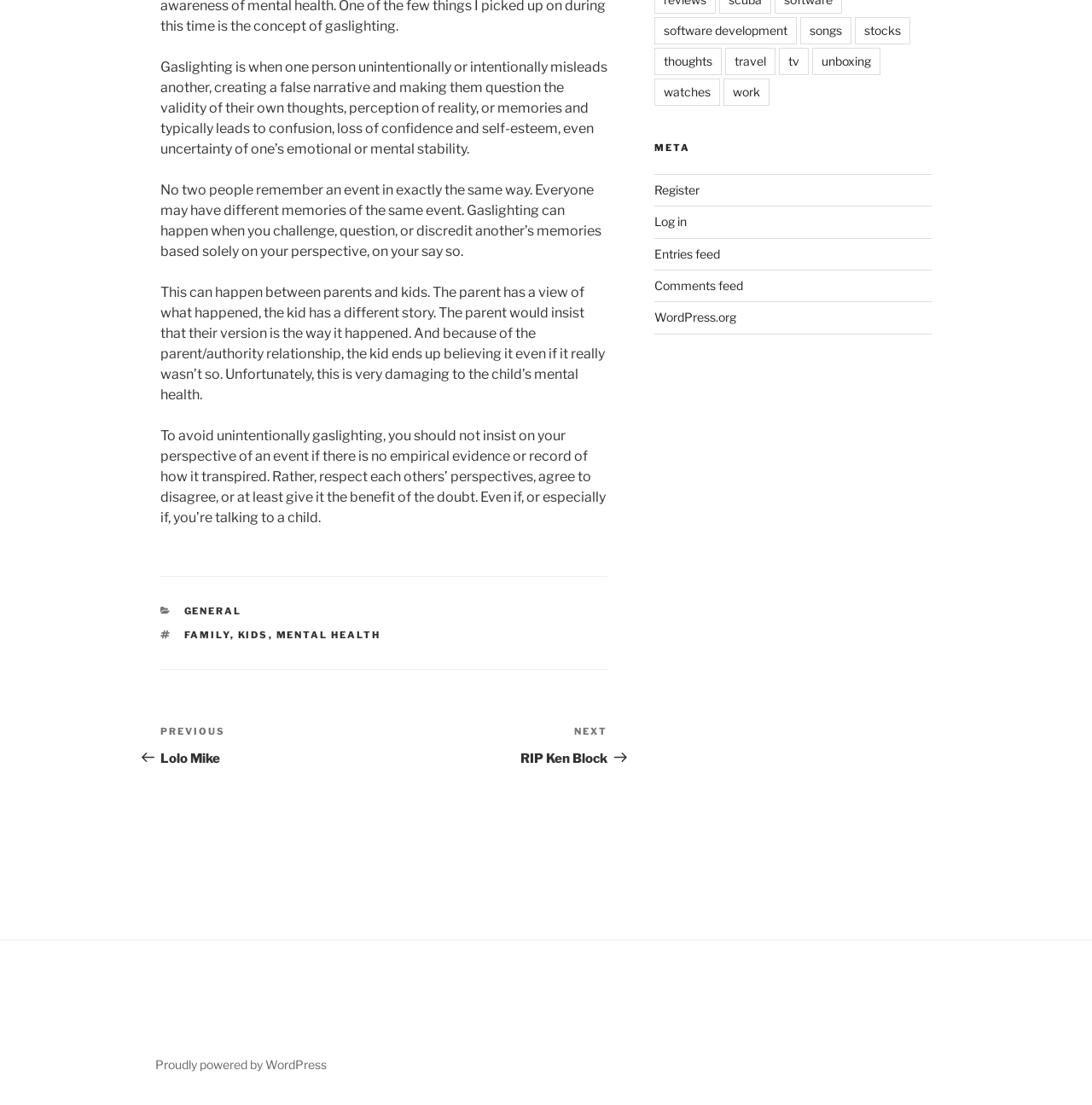Please determine the bounding box coordinates for the element with the description: "Proudly powered by WordPress".

[0.142, 0.957, 0.299, 0.97]